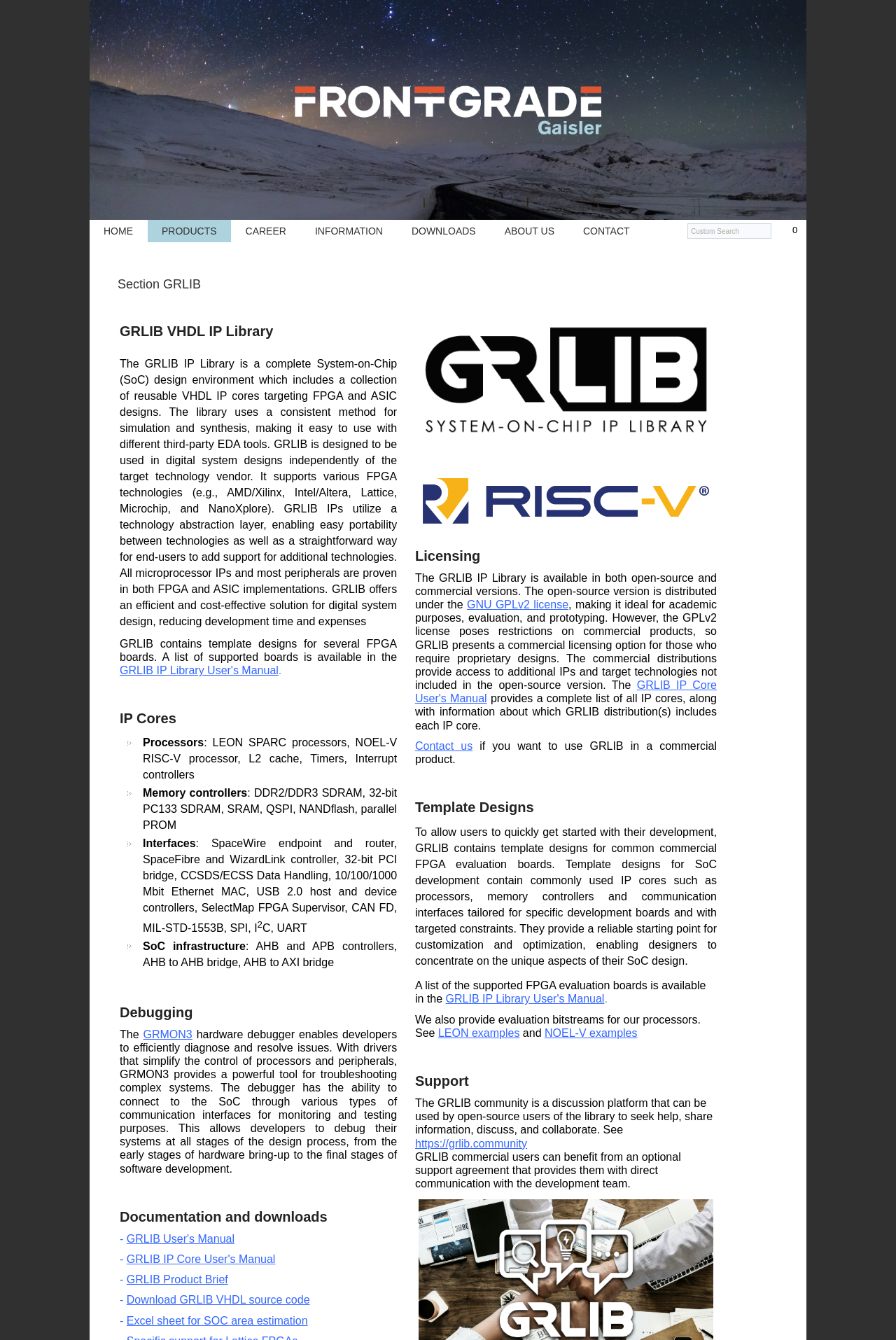Please find the bounding box coordinates of the element's region to be clicked to carry out this instruction: "Read GRLIB IP Library User's Manual".

[0.134, 0.496, 0.311, 0.505]